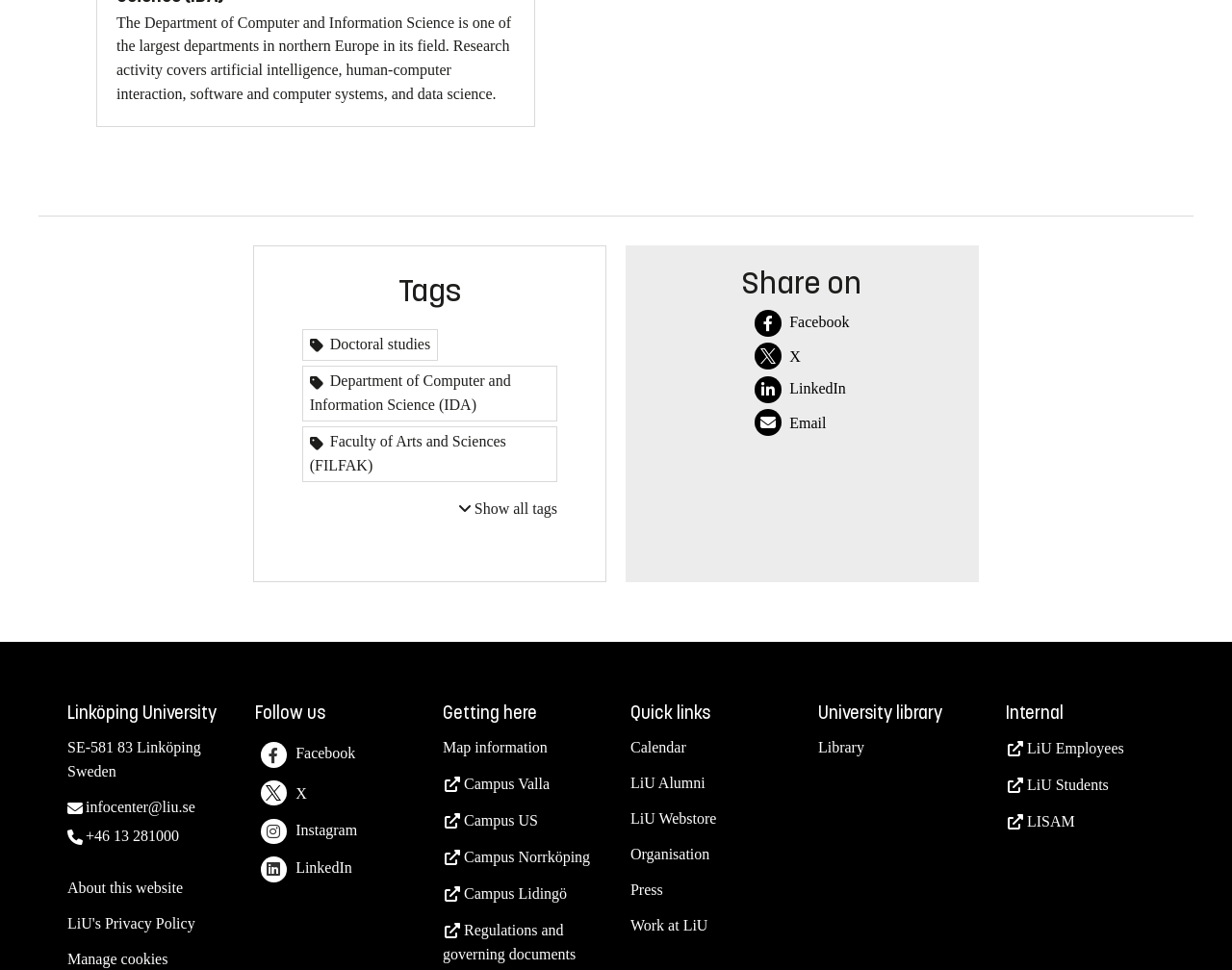Using the information in the image, could you please answer the following question in detail:
What is the name of the university?

I found the answer by looking at the heading element with the text 'Linköping University' located at the bottom left of the webpage.